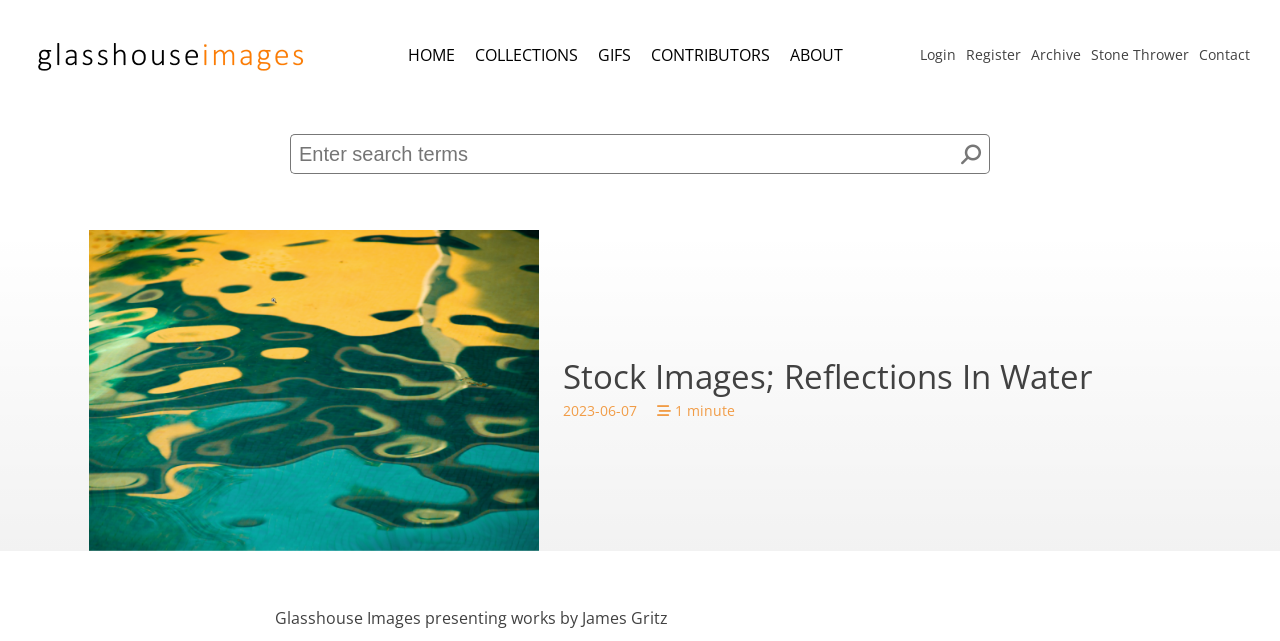Please identify the bounding box coordinates for the region that you need to click to follow this instruction: "go to home page".

[0.016, 0.037, 0.25, 0.135]